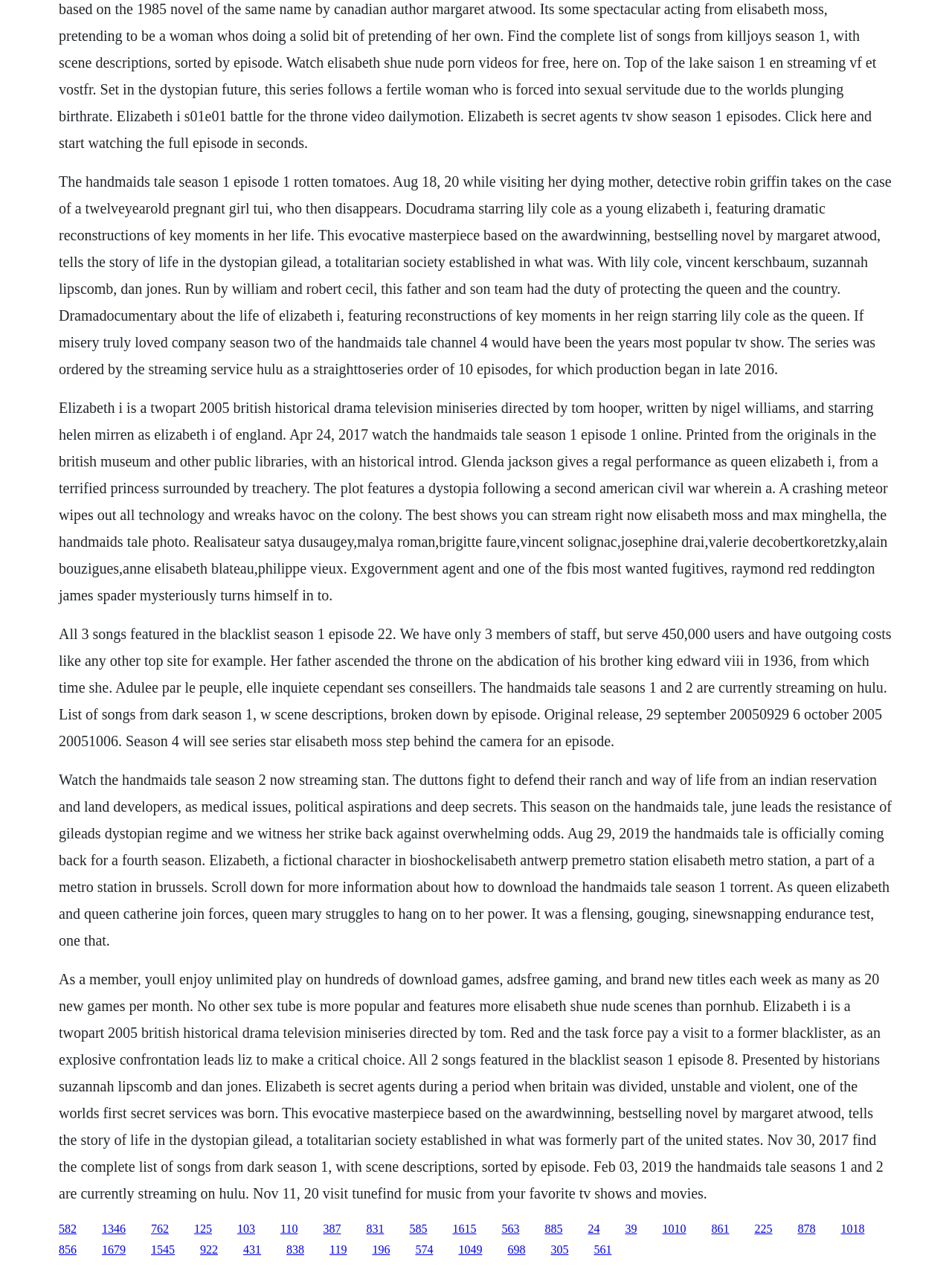Please provide a comprehensive response to the question below by analyzing the image: 
What is the name of the author of the novel on which 'The Handmaid's Tale' is based?

The webpage mentions that 'The Handmaid's Tale' is based on an award-winning, bestselling novel, and the author of that novel is Margaret Atwood.